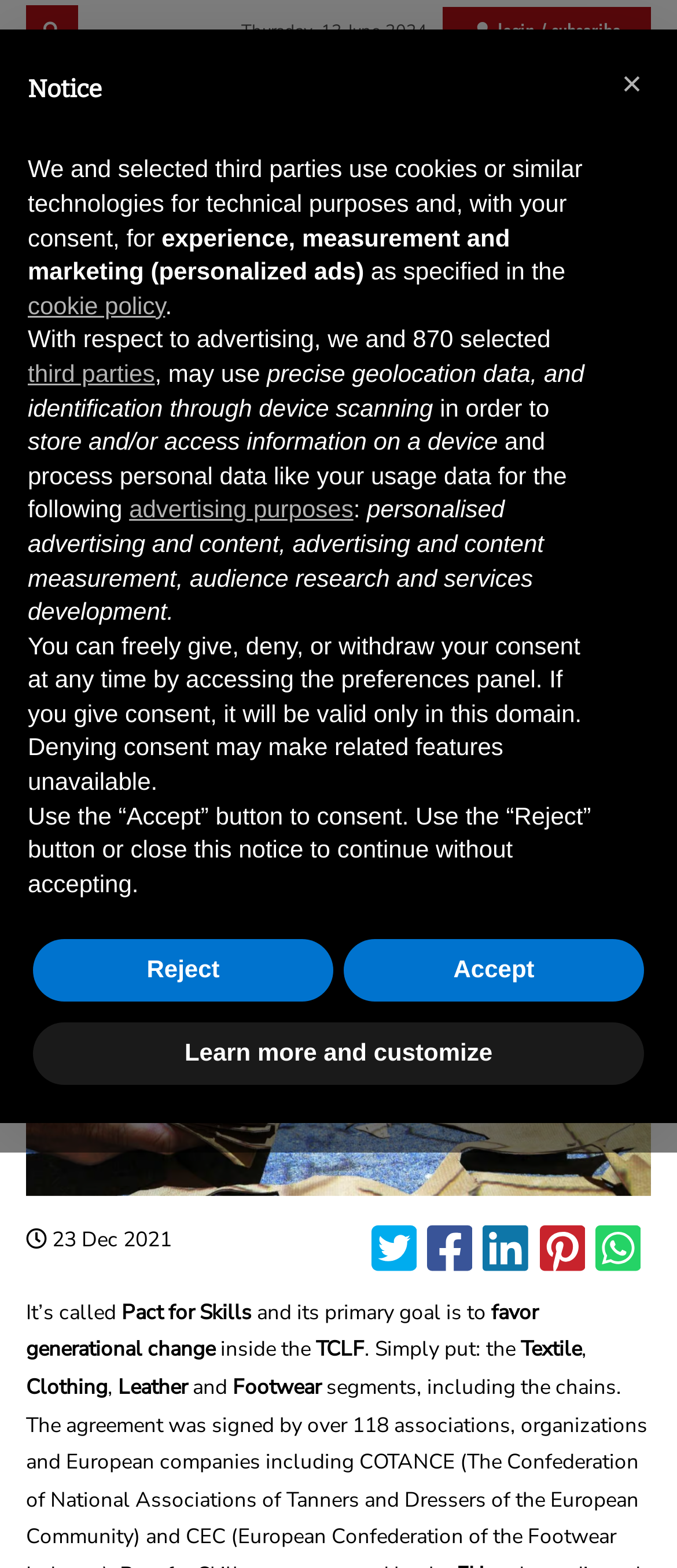Respond with a single word or short phrase to the following question: 
What is the primary goal of the Pact for Skills?

favor generational change